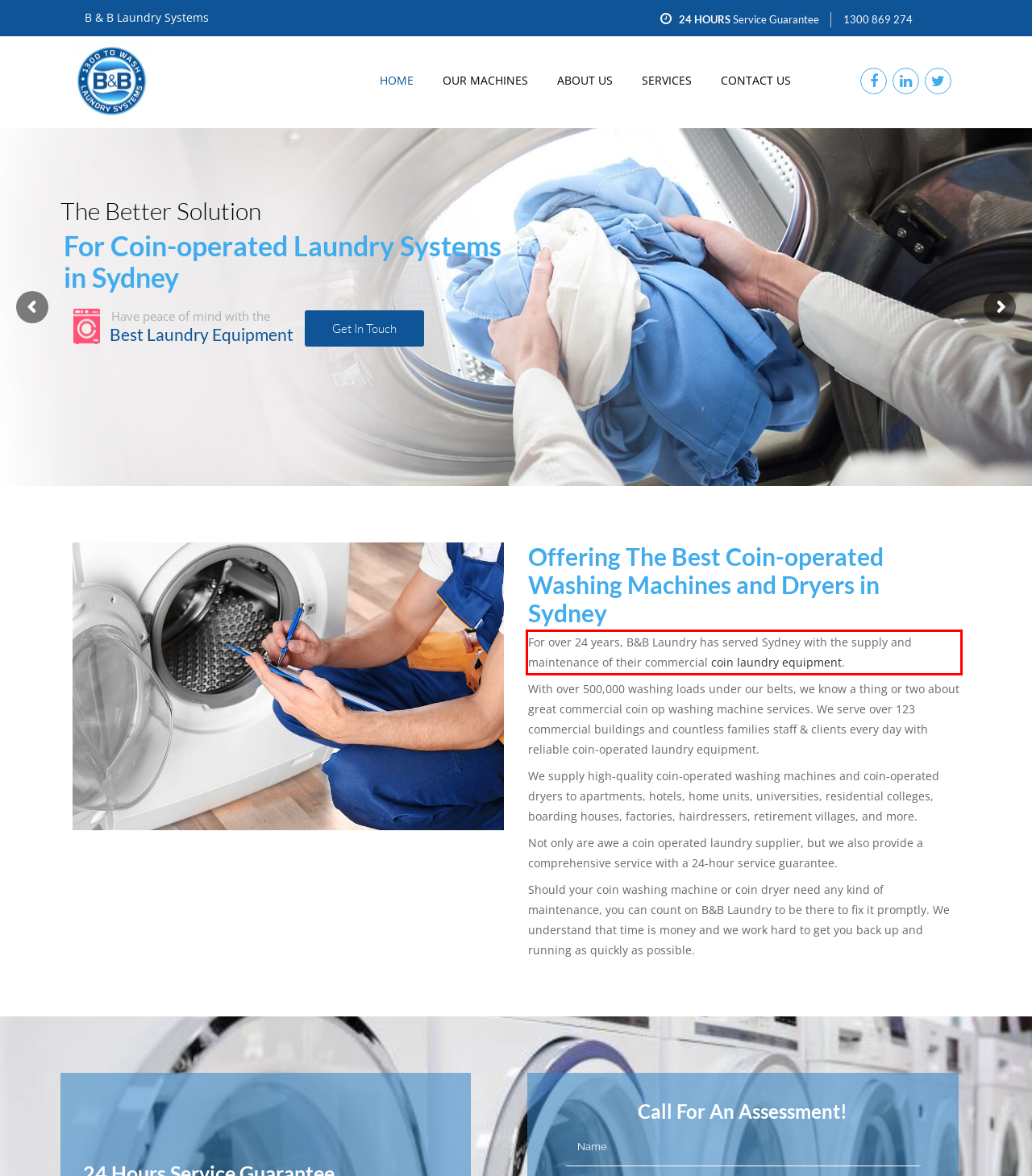Please examine the screenshot of the webpage and read the text present within the red rectangle bounding box.

For over 24 years, B&B Laundry has served Sydney with the supply and maintenance of their commercial coin laundry equipment.